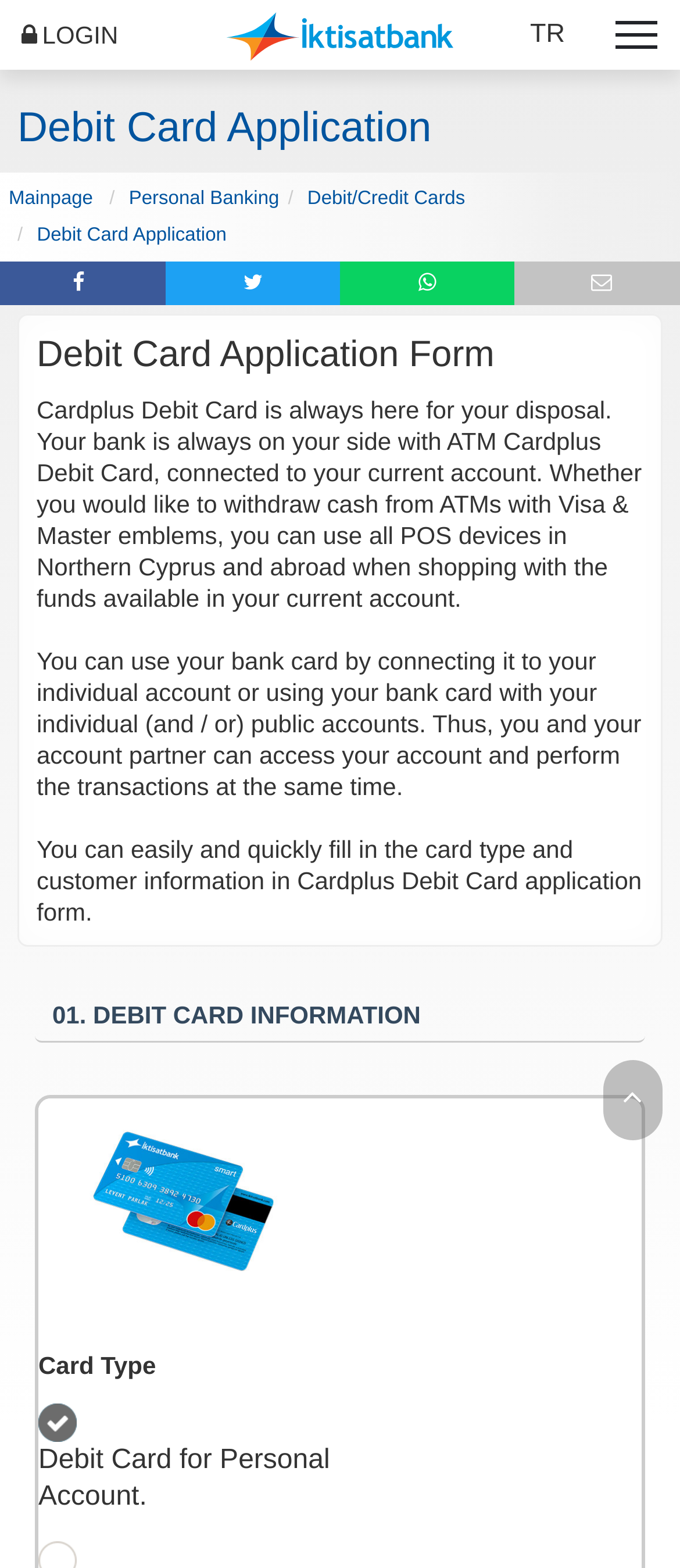Refer to the image and provide an in-depth answer to the question:
What type of account can the Debit Card be connected to?

The webpage mentions that the Debit Card can be connected to a personal account, as stated in the option 'Debit Card for Personal Account'.